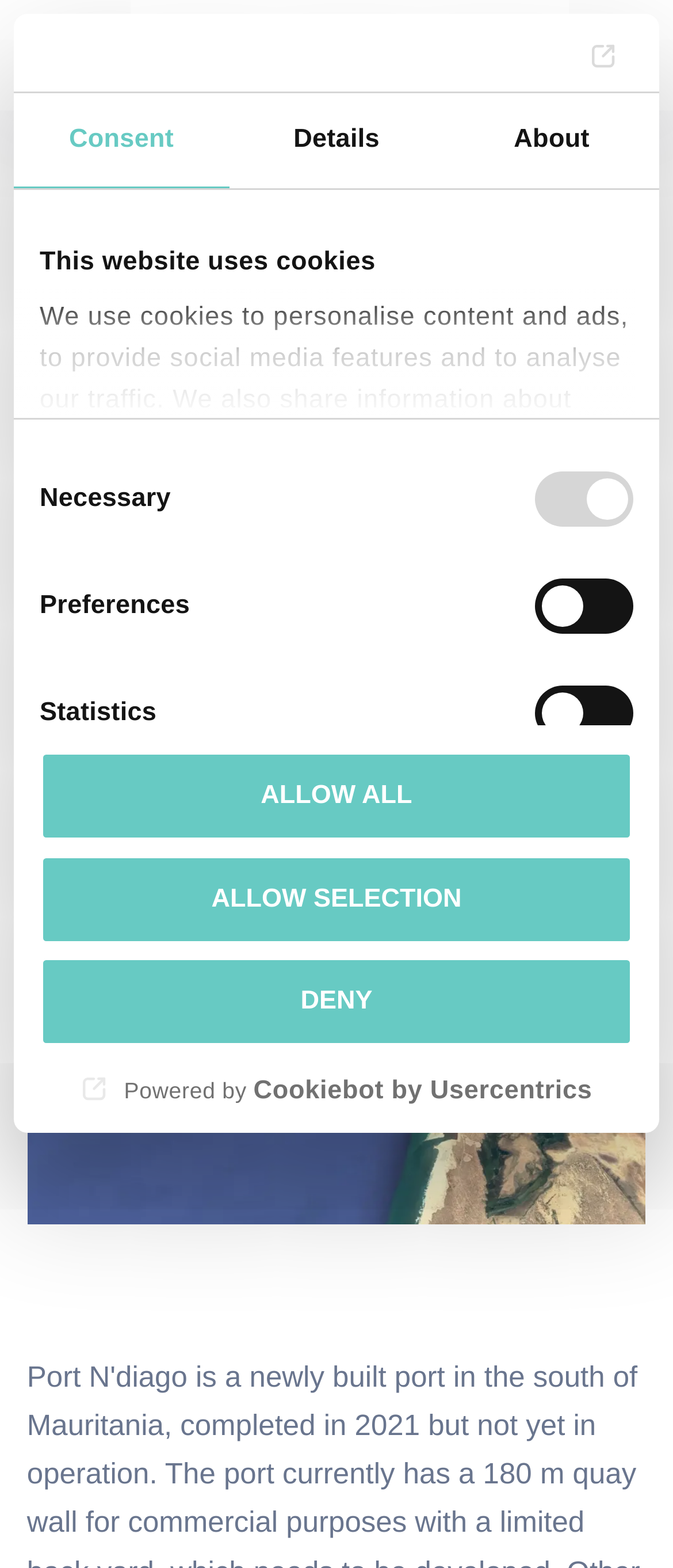Please identify the bounding box coordinates of the area that needs to be clicked to fulfill the following instruction: "Click the HPC Hamburg Port Consulting GmbH link."

[0.04, 0.021, 0.245, 0.05]